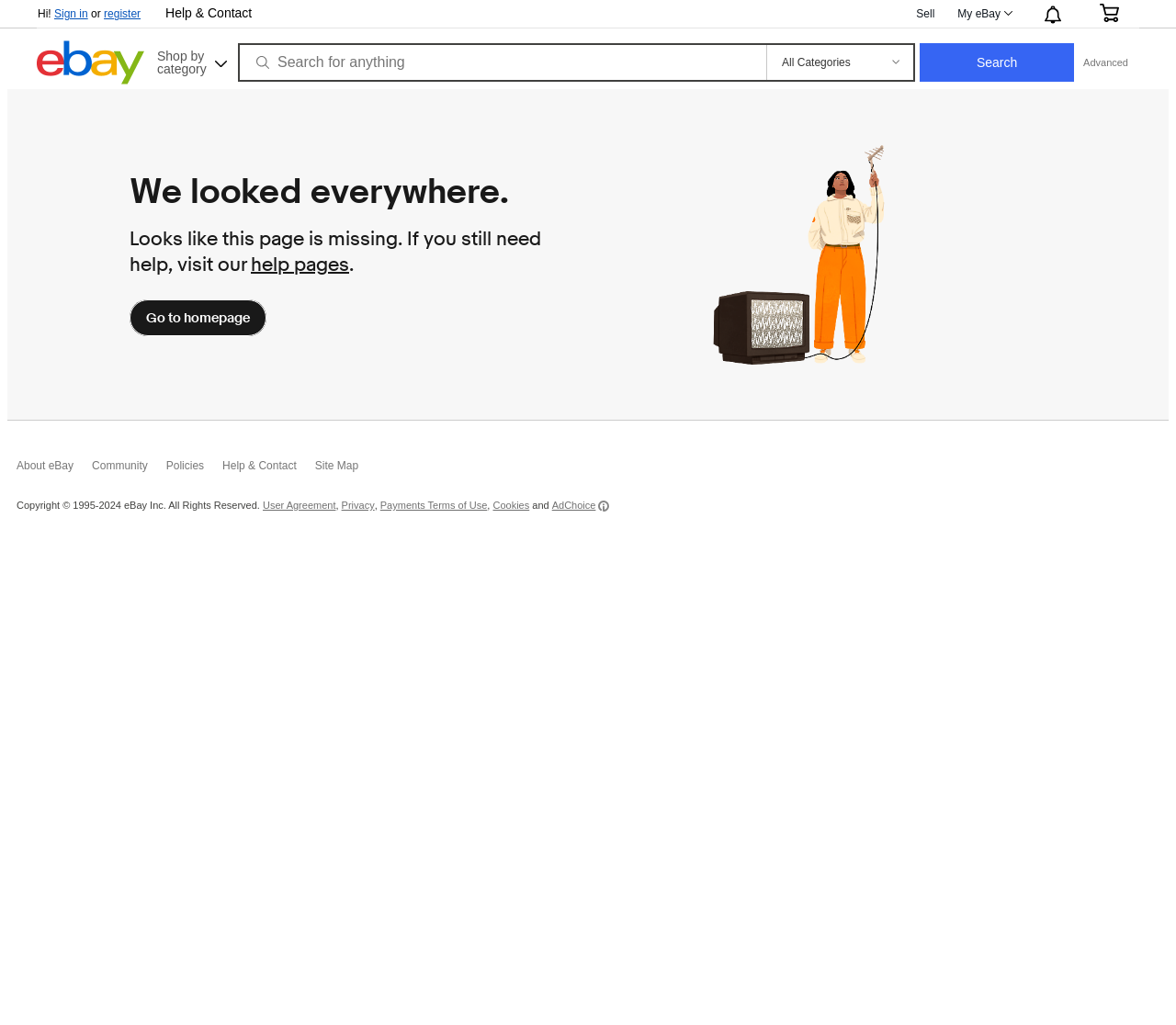Please locate the bounding box coordinates of the element that should be clicked to achieve the given instruction: "Shop by category".

[0.127, 0.04, 0.197, 0.078]